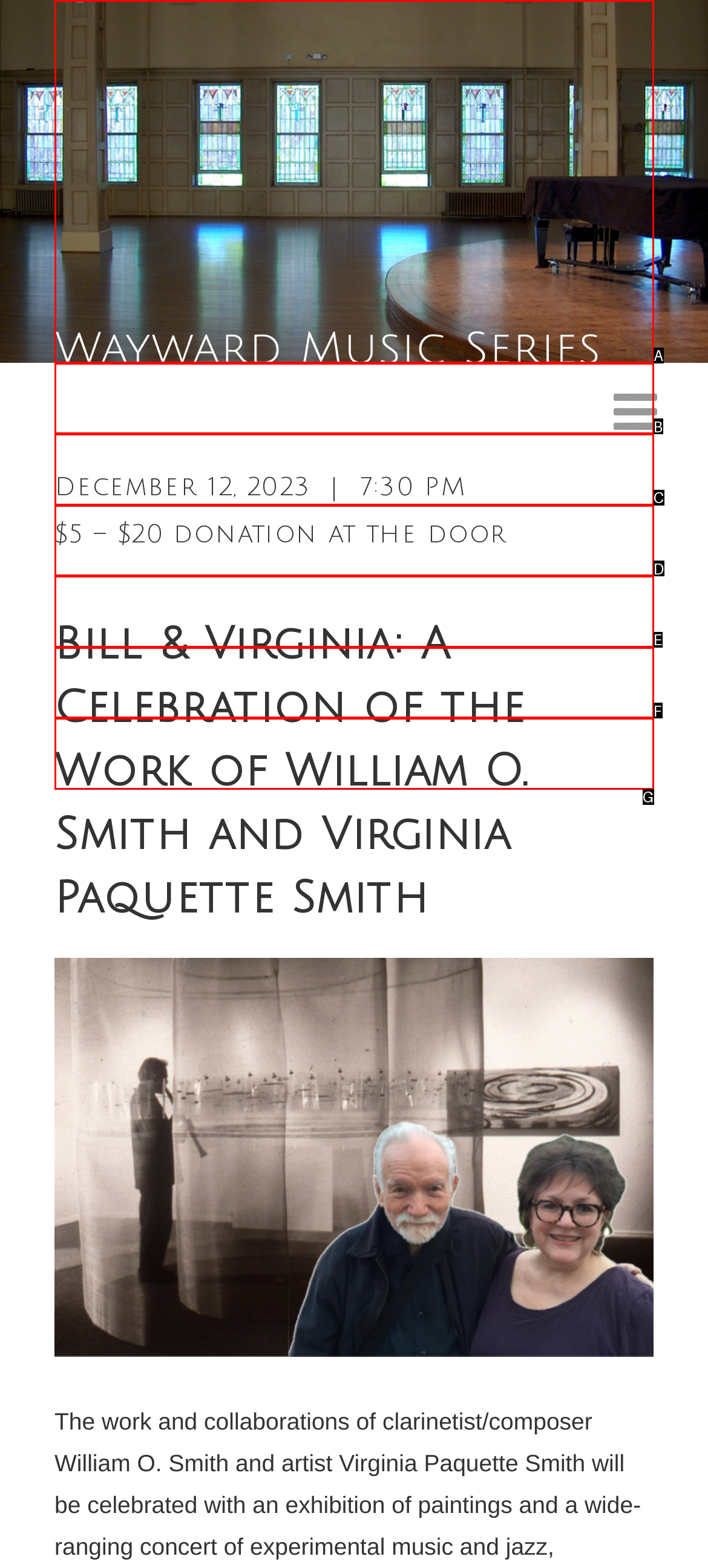From the provided options, which letter corresponds to the element described as: Upcoming Events
Answer with the letter only.

B